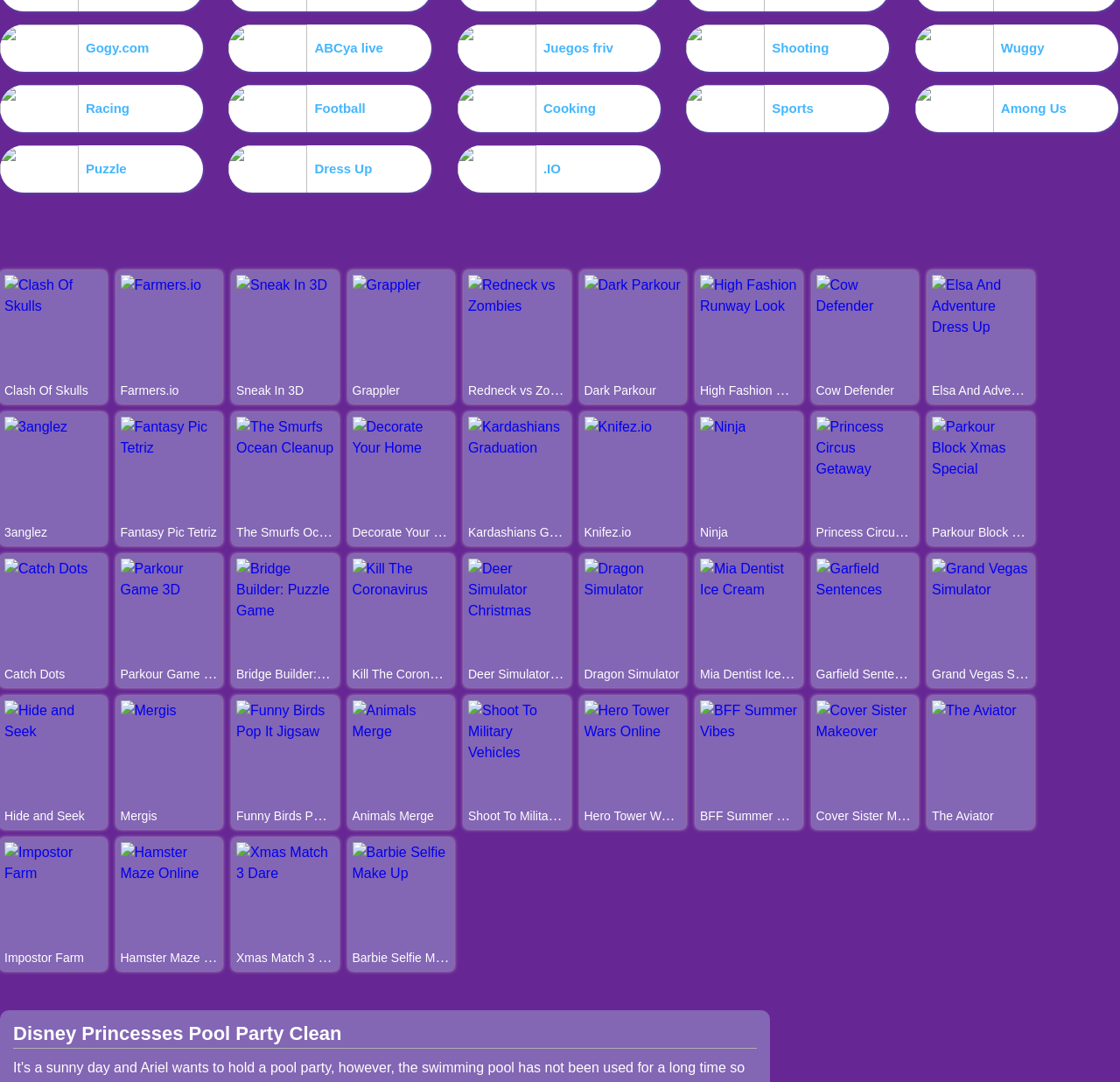Show the bounding box coordinates for the HTML element as described: "Grand Vegas Simulator".

[0.832, 0.616, 0.945, 0.629]